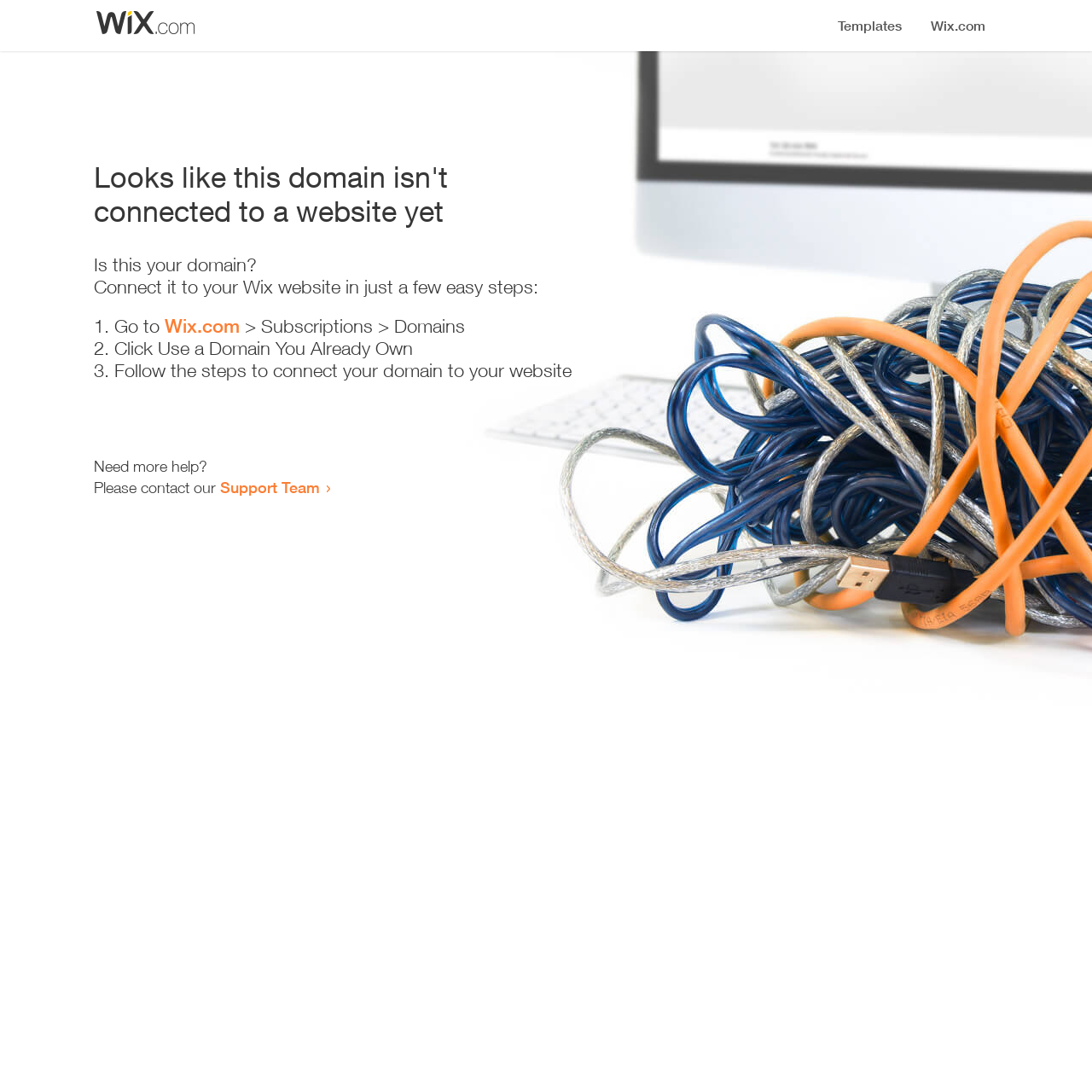What is the current status of the domain?
Using the image, provide a detailed and thorough answer to the question.

Based on the heading 'Looks like this domain isn't connected to a website yet', it is clear that the domain is not currently connected to a website.